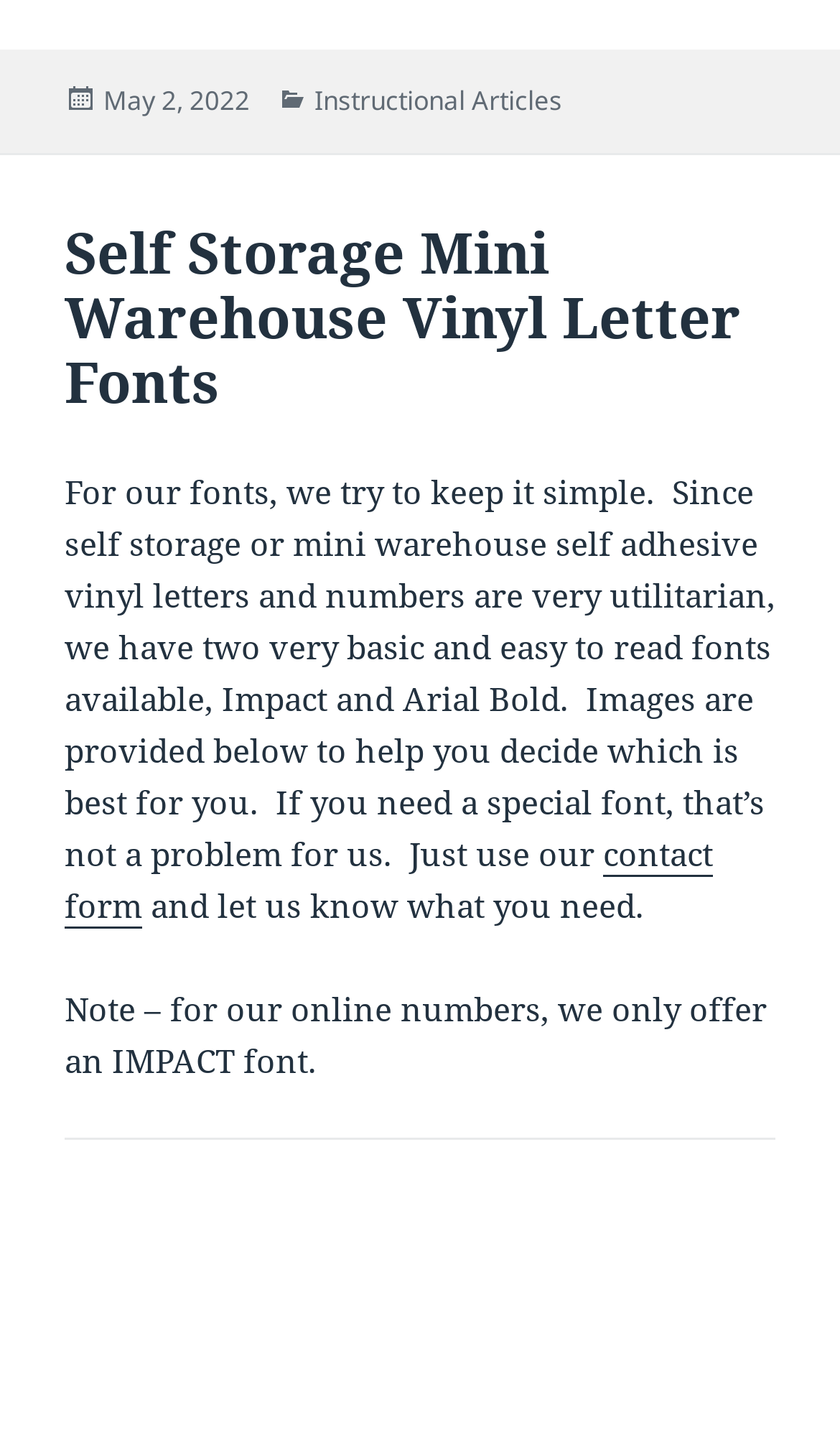Identify the bounding box coordinates for the UI element described as: "contact form". The coordinates should be provided as four floats between 0 and 1: [left, top, right, bottom].

[0.077, 0.579, 0.849, 0.647]